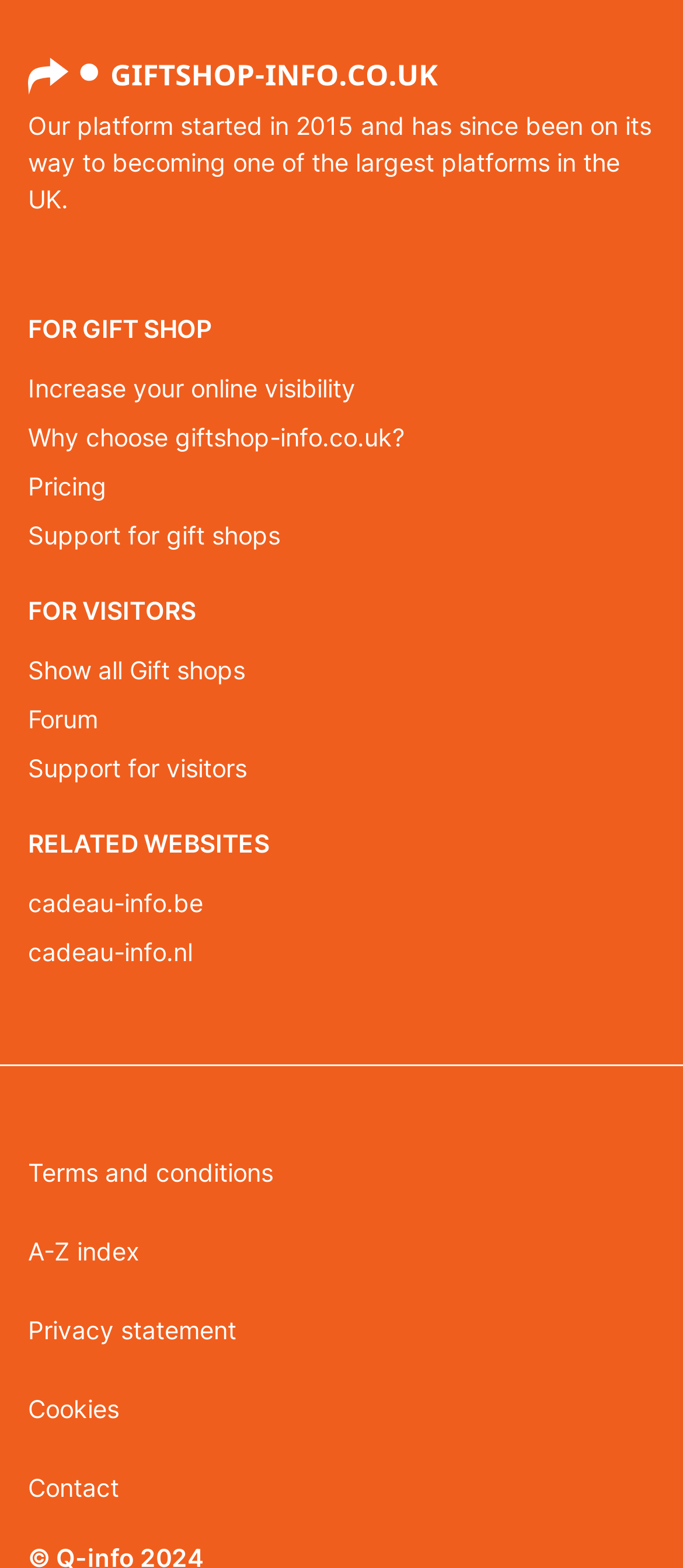What is the last link in the 'RELATED WEBSITES' section?
Please answer the question with a single word or phrase, referencing the image.

cadeau-info.nl